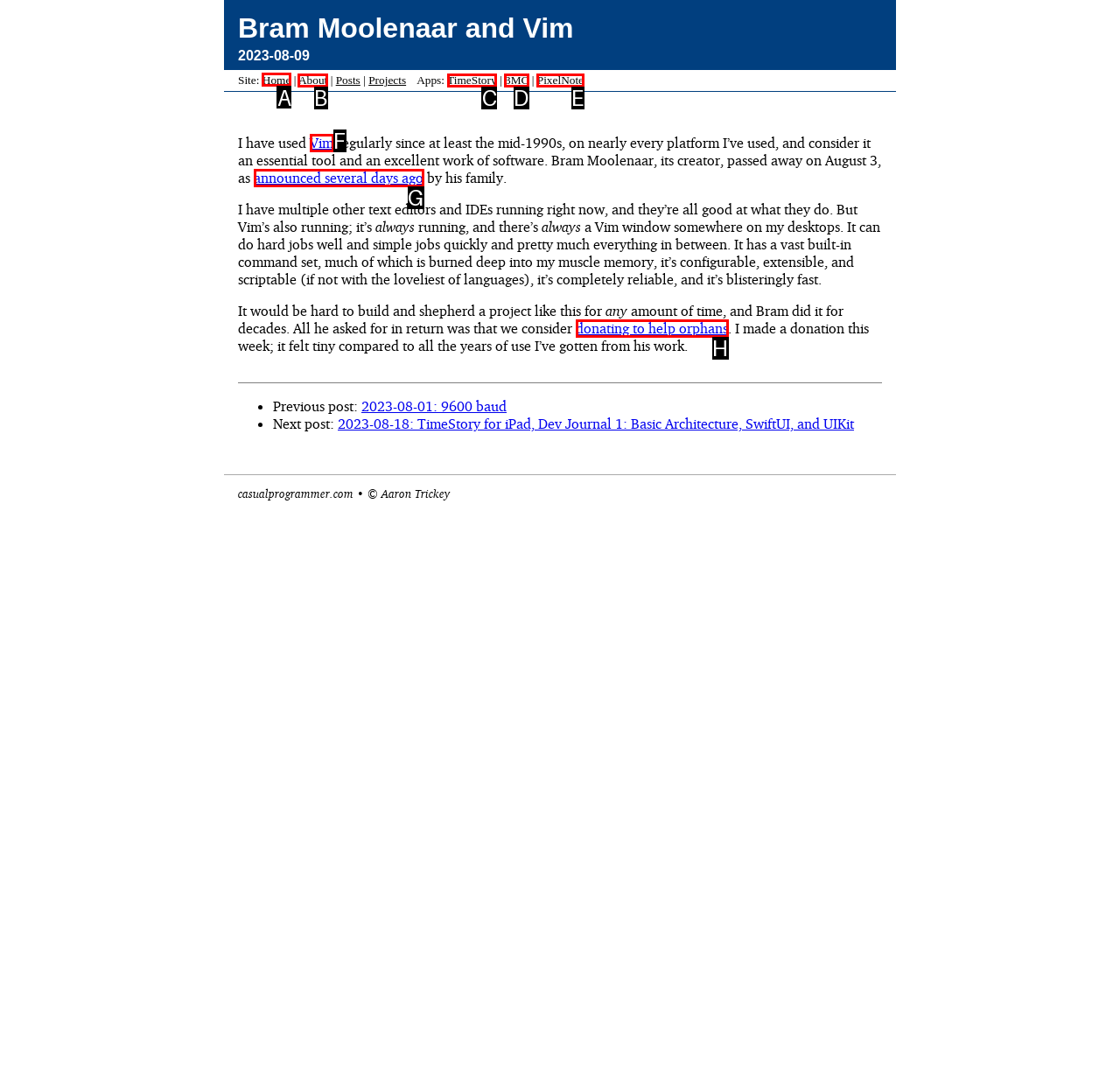What letter corresponds to the UI element to complete this task: Click on the 'Home' link
Answer directly with the letter.

A